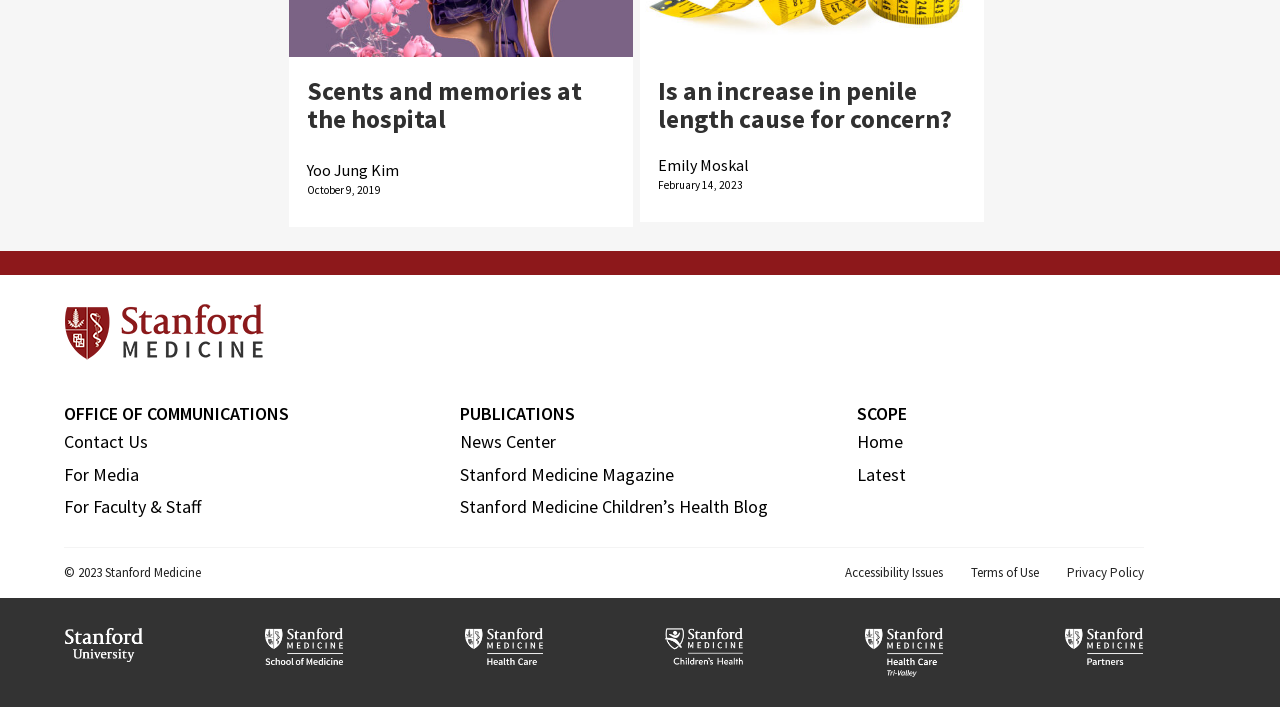Determine the bounding box coordinates of the clickable region to follow the instruction: "View the latest news".

[0.669, 0.654, 0.707, 0.687]